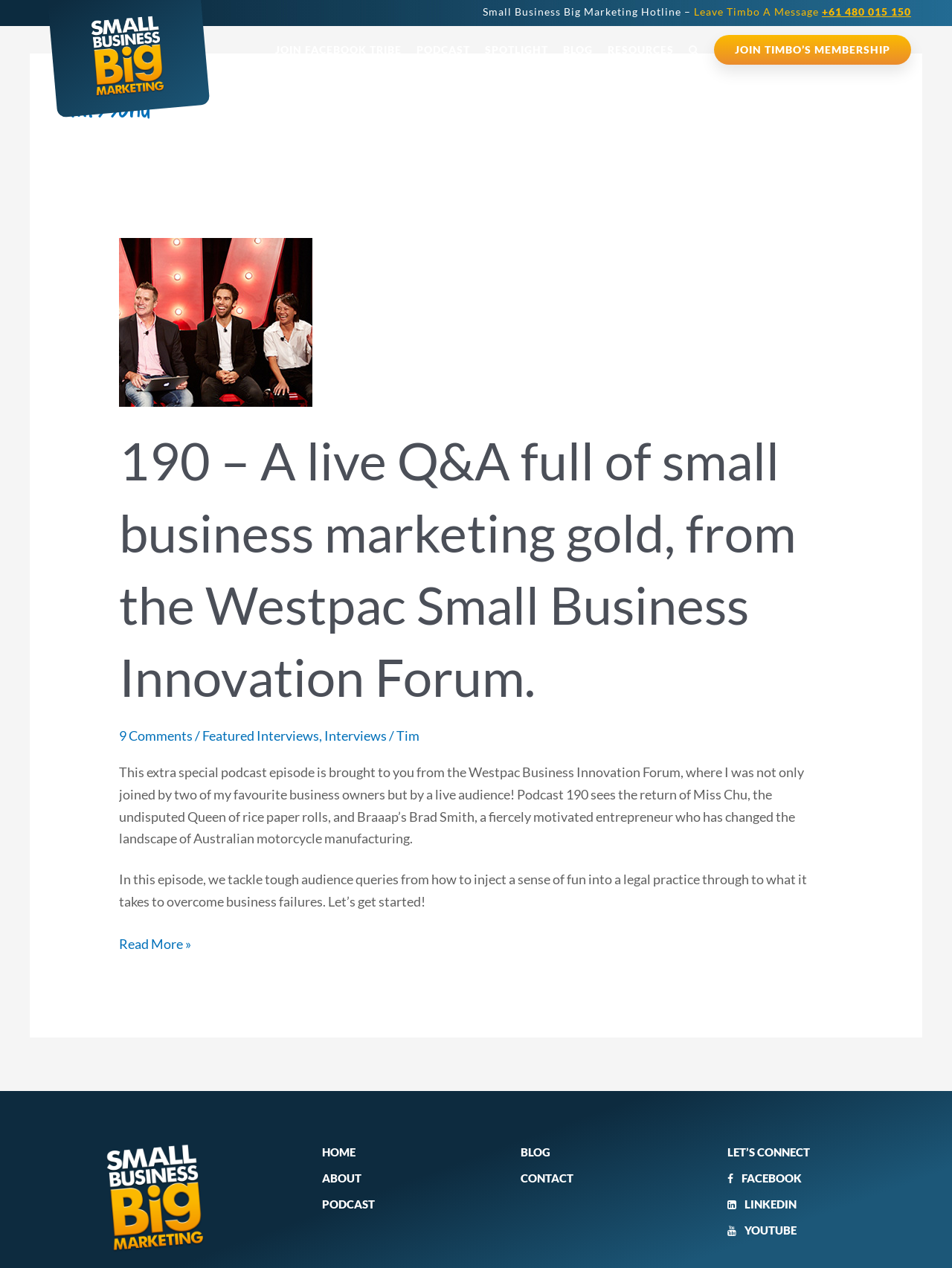Refer to the image and answer the question with as much detail as possible: What is the phone number to leave Timbo a message?

I found the phone number by looking at the top section of the webpage, where it says 'Leave Timbo A Message' and provides the phone number +61 480 015 150.